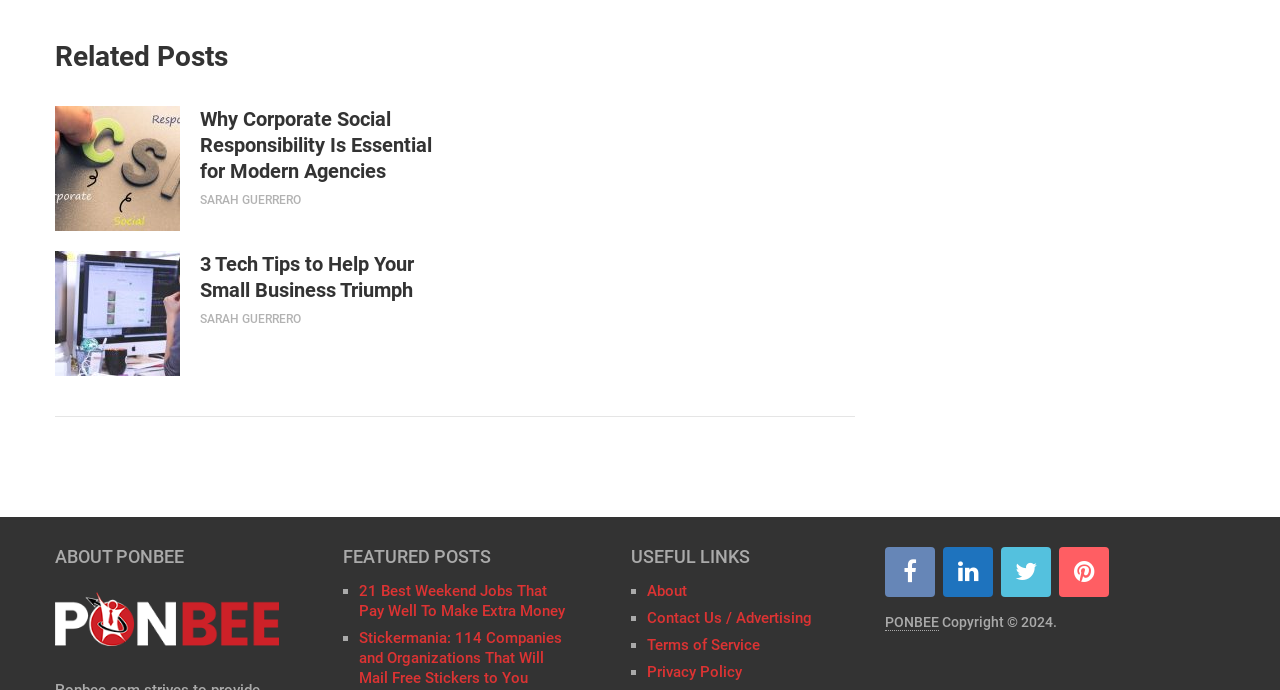Show me the bounding box coordinates of the clickable region to achieve the task as per the instruction: "click on 'Corporate Social Responsibility'".

[0.043, 0.154, 0.141, 0.335]